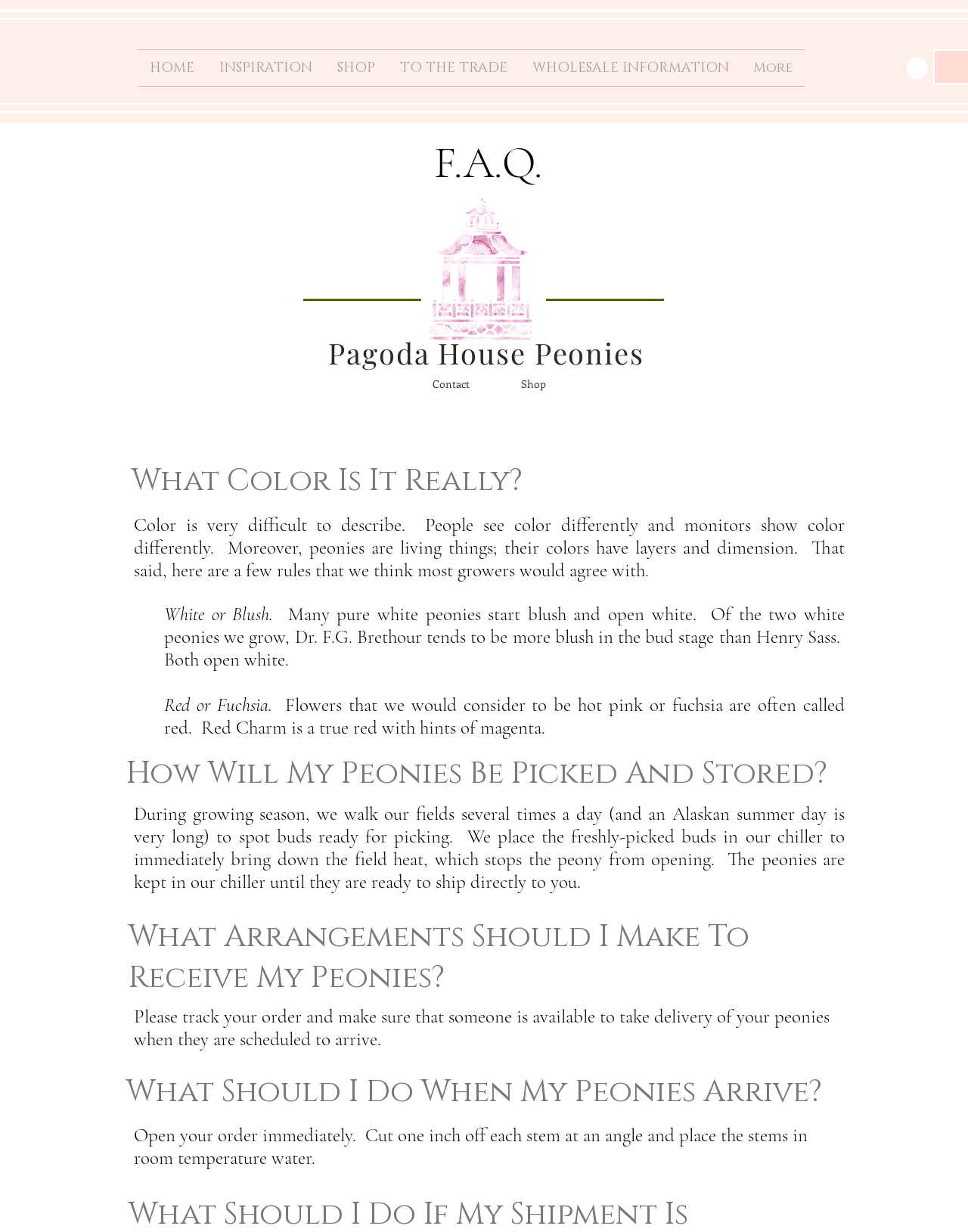Please identify the bounding box coordinates of the clickable region that I should interact with to perform the following instruction: "Click on the Shop link". The coordinates should be expressed as four float numbers between 0 and 1, i.e., [left, top, right, bottom].

[0.511, 0.299, 0.591, 0.324]